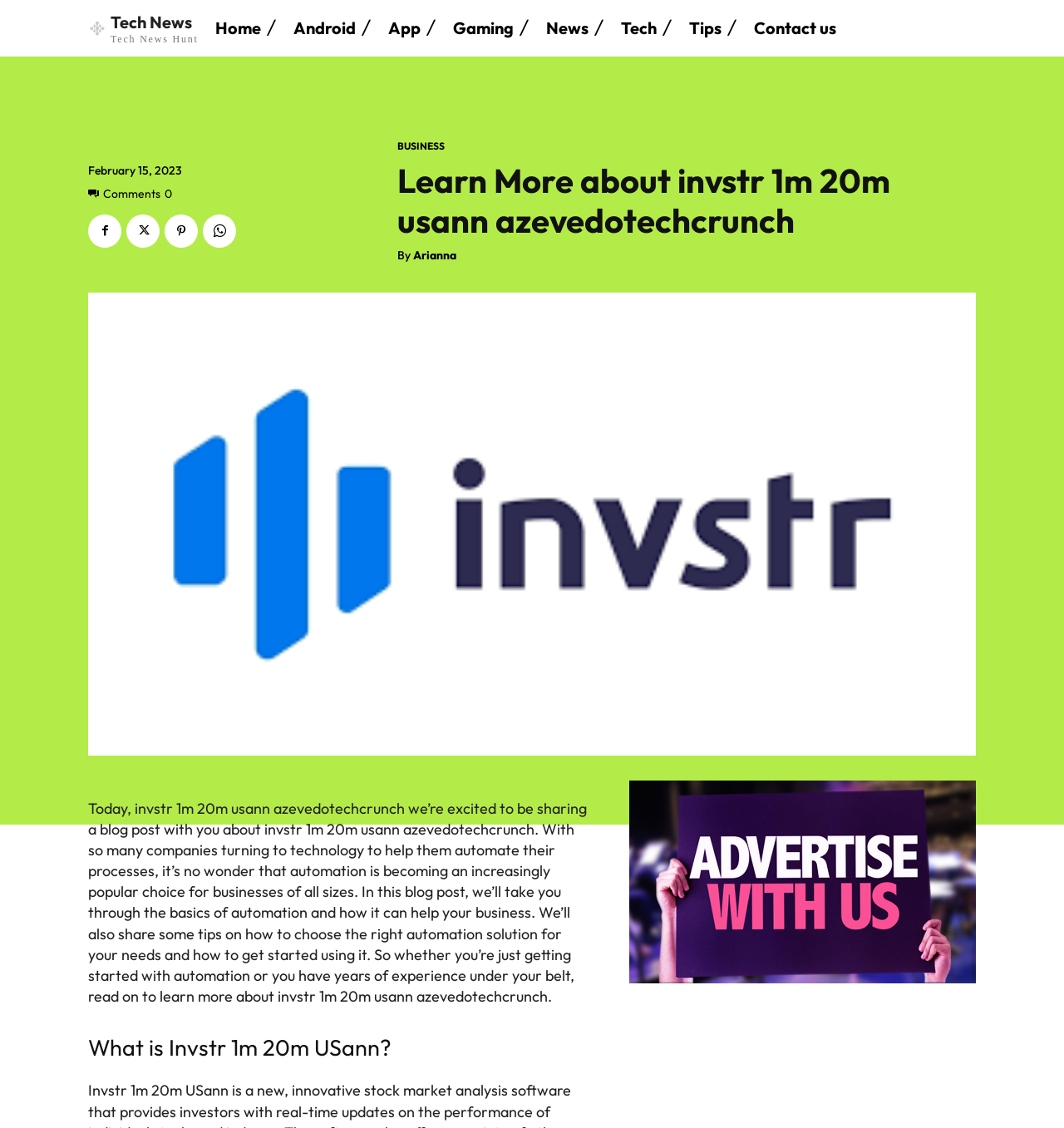Find the bounding box coordinates of the element to click in order to complete the given instruction: "Check the date of the blog post."

[0.083, 0.144, 0.171, 0.158]